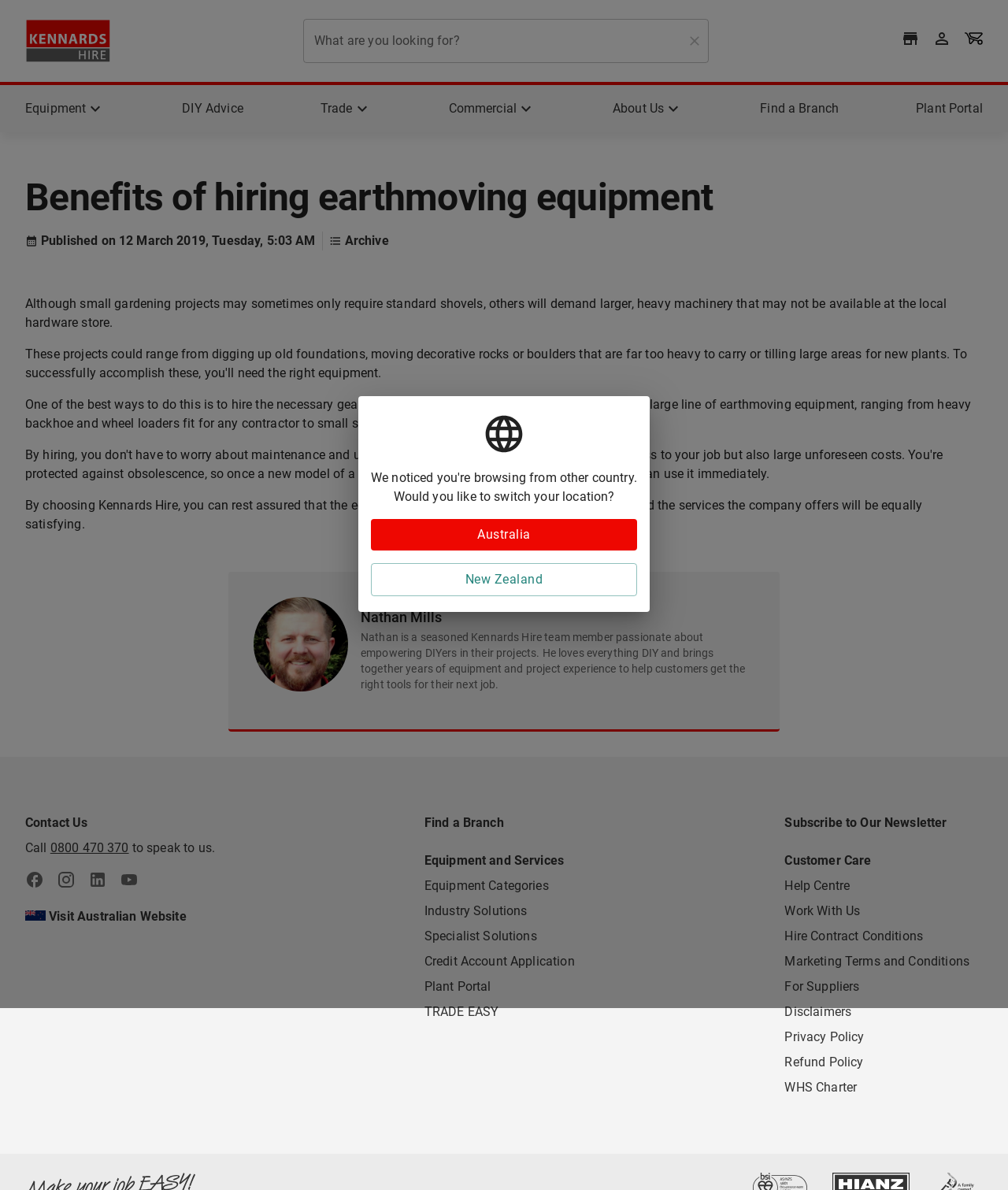Find and specify the bounding box coordinates that correspond to the clickable region for the instruction: "Visit the DIY advice page".

[0.181, 0.083, 0.241, 0.099]